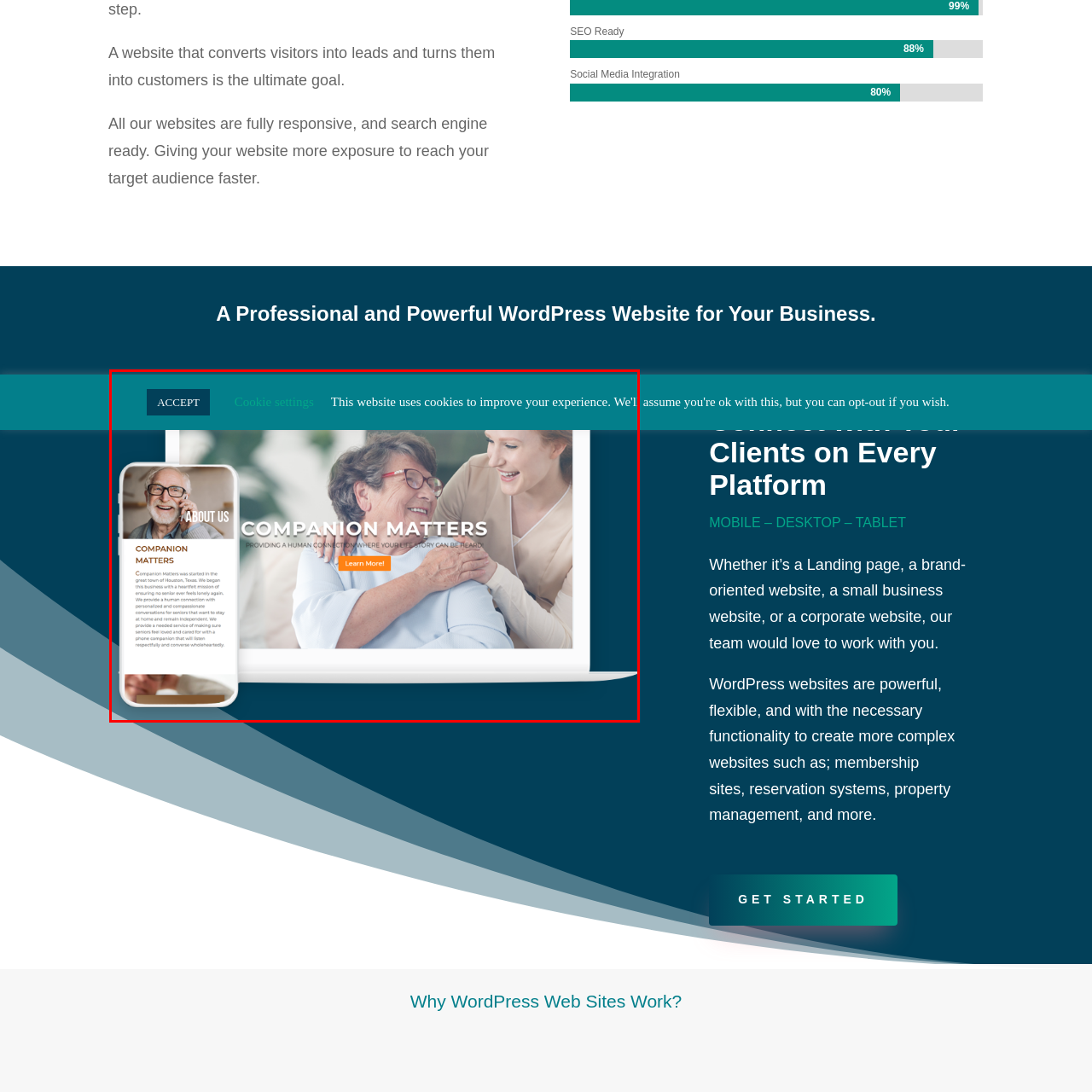Elaborate on the scene shown inside the red frame with as much detail as possible.

The image showcases a modern web design for a service called "Companion Matters," which emphasizes a human connection and compassionate support. The page layout features a central header that reads "COMPANION MATTERS" in bold text, underscoring its mission to provide a platform where individuals can share their stories. Below this, a call-to-action button invites visitors to "Learn More." 

On the left side, there’s a mobile view snapshot displaying the section that provides an overview of the service. It features an image of an older gentleman smiling, alongside the text "ABOUT US," outlining the organization's commitment to connecting with individuals in need of companionship. The overall design blends professional aesthetics with a caring, approachable theme, utilizing a friendly color palette that encourages engagement and trust.